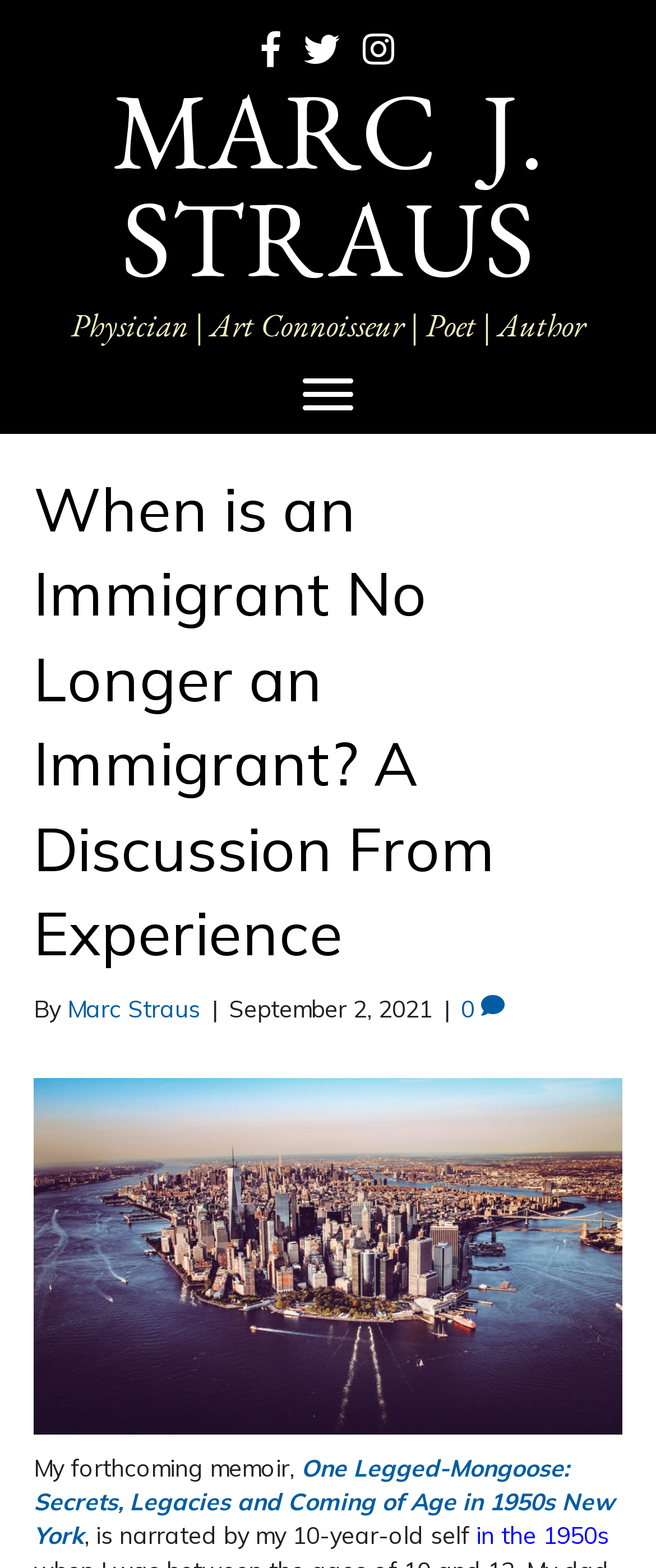What is the author's name?
Provide an in-depth and detailed explanation in response to the question.

The answer can be found by looking at the main heading 'MARC J. STRAUS' and also by looking at the text 'By Marc Straus' which is located below the main heading.